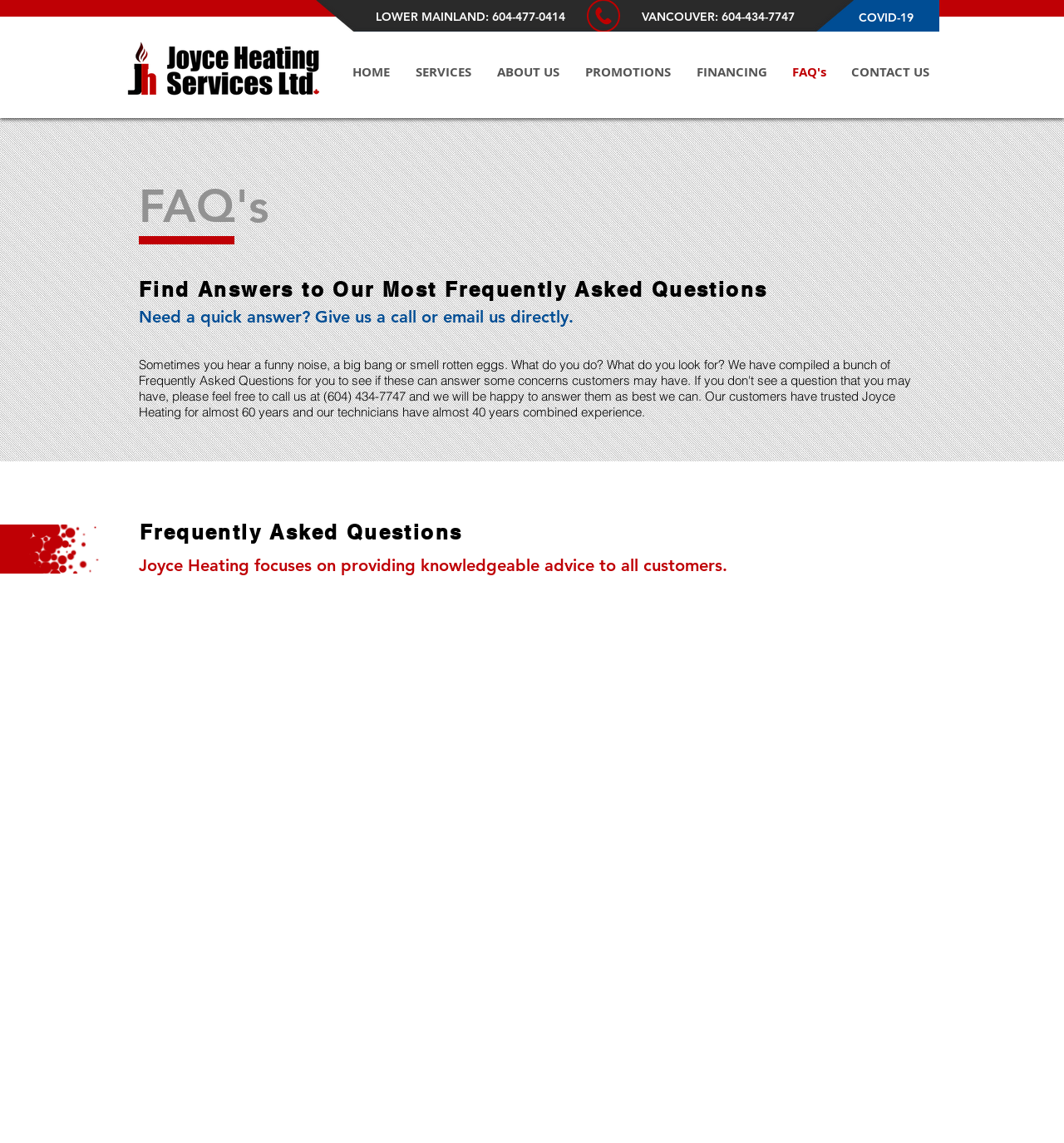How can I get a quick answer to my question?
Based on the image, give a one-word or short phrase answer.

Give us a call or email us directly